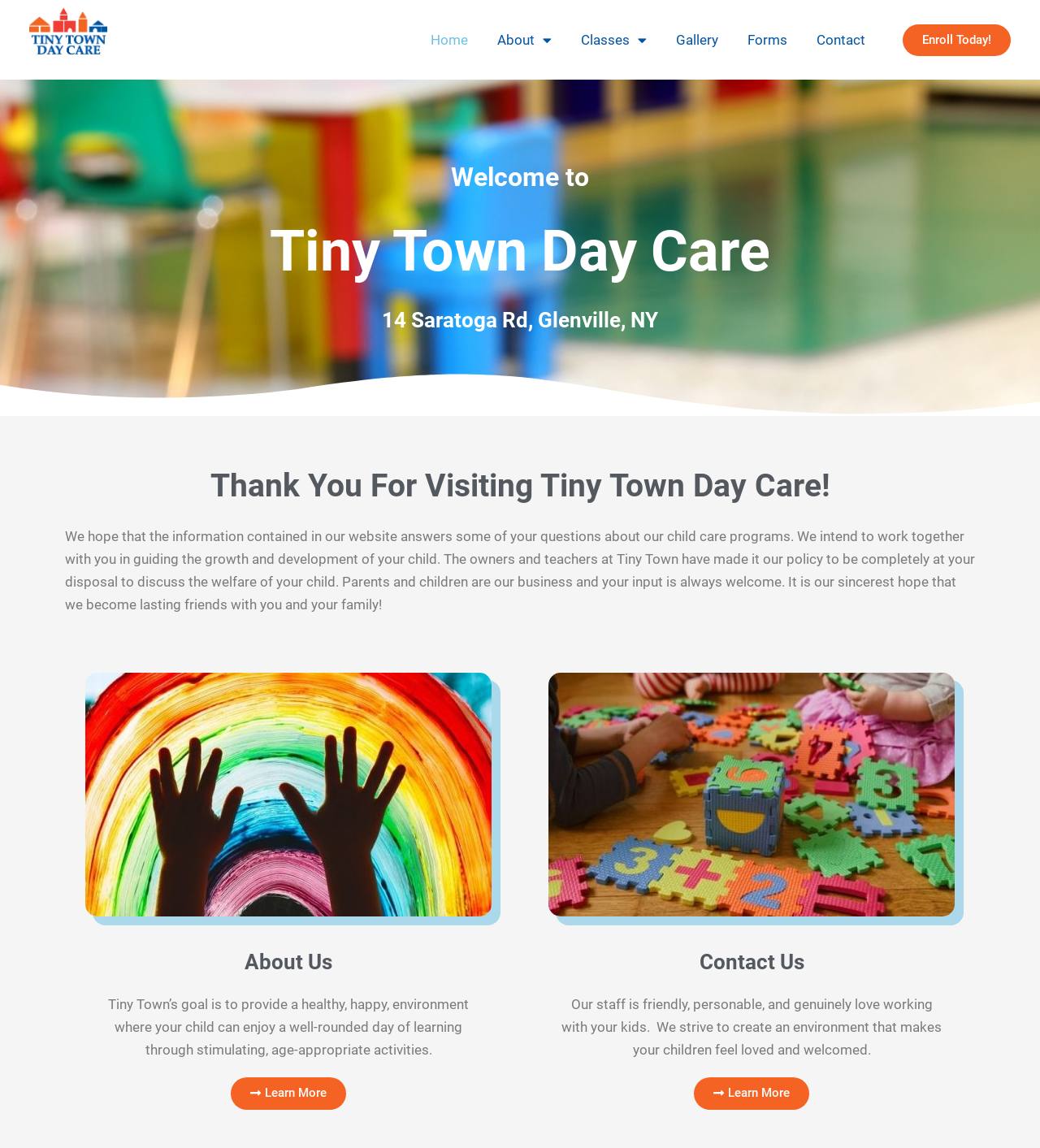Given the webpage screenshot and the description, determine the bounding box coordinates (top-left x, top-left y, bottom-right x, bottom-right y) that define the location of the UI element matching this description: Learn More

[0.667, 0.939, 0.778, 0.967]